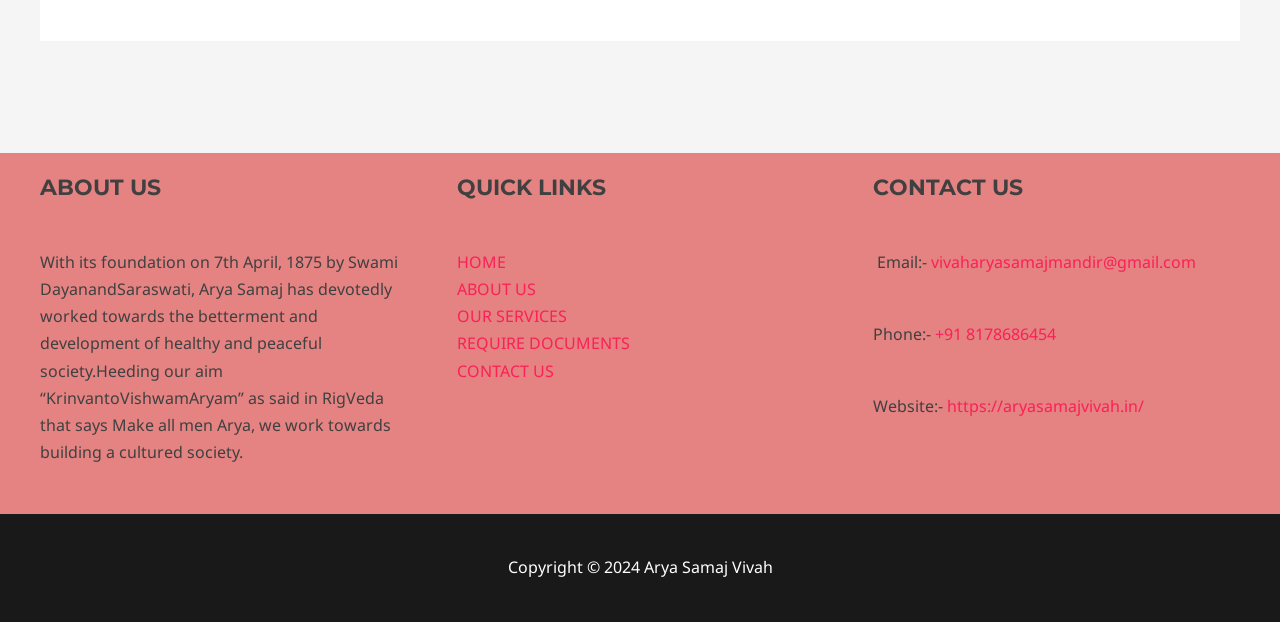Locate the bounding box coordinates of the element's region that should be clicked to carry out the following instruction: "Click on ABOUT US". The coordinates need to be four float numbers between 0 and 1, i.e., [left, top, right, bottom].

[0.031, 0.278, 0.318, 0.328]